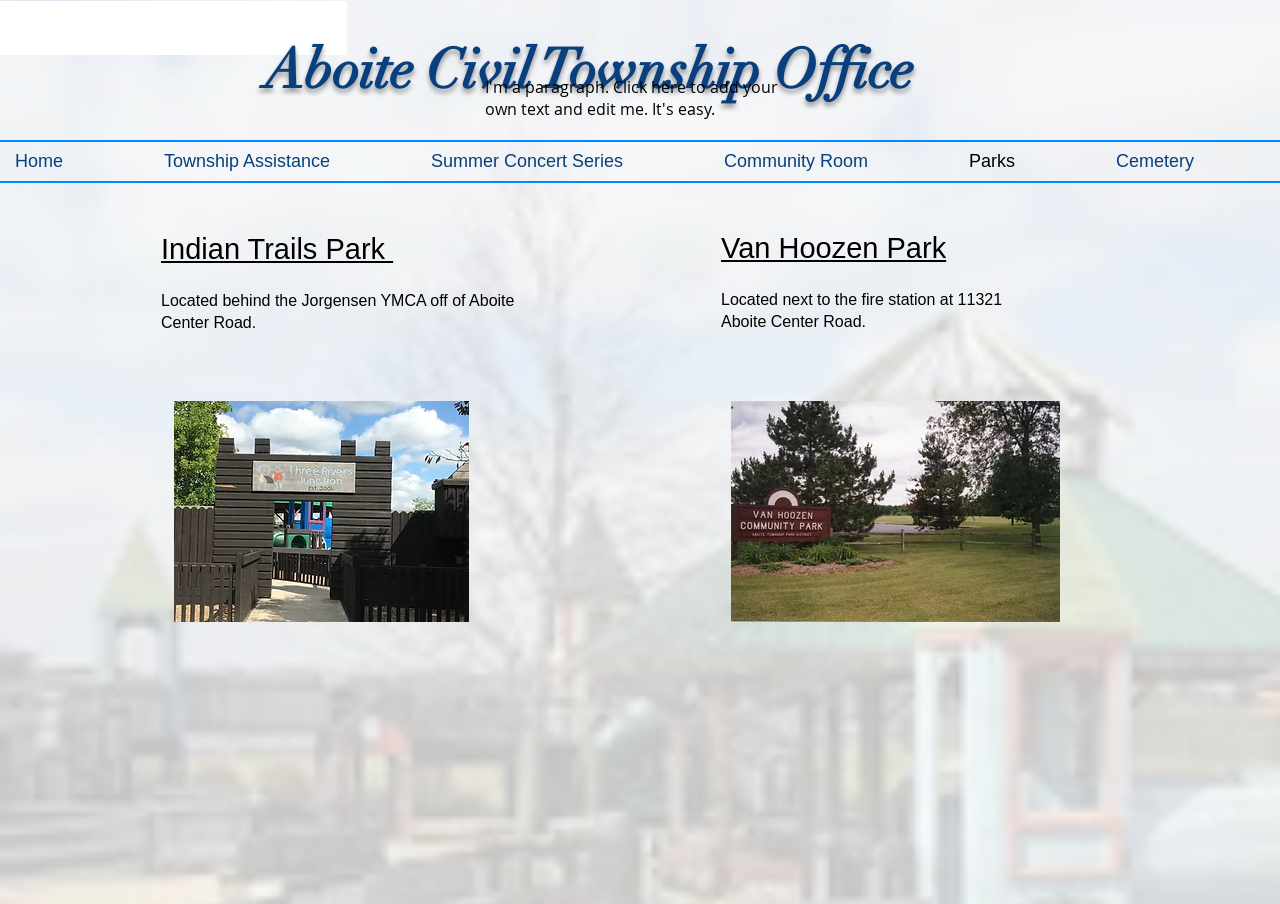Pinpoint the bounding box coordinates of the clickable area necessary to execute the following instruction: "go to home page". The coordinates should be given as four float numbers between 0 and 1, namely [left, top, right, bottom].

[0.0, 0.157, 0.116, 0.2]